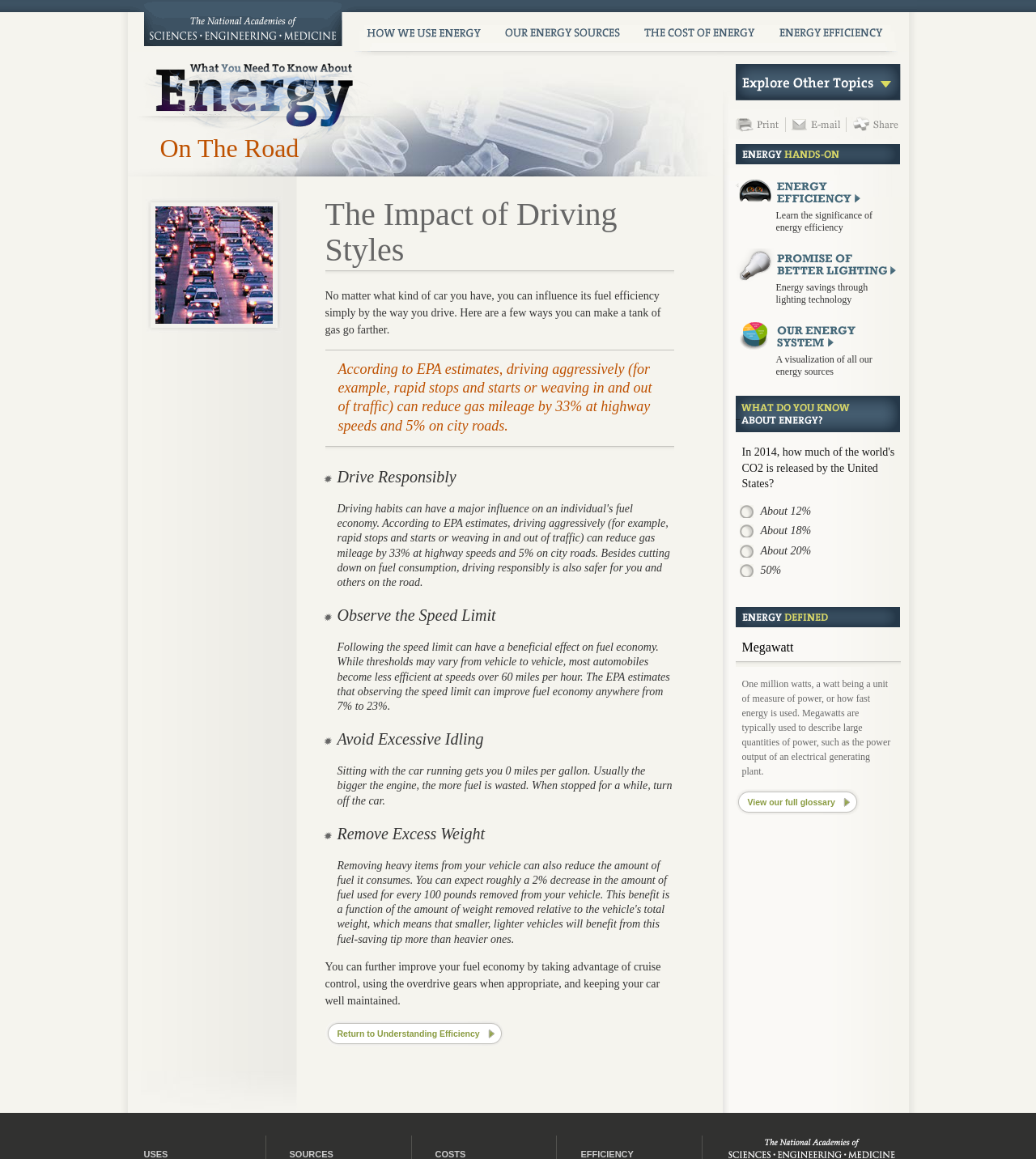For the element described, predict the bounding box coordinates as (top-left x, top-left y, bottom-right x, bottom-right y). All values should be between 0 and 1. Element description: About 12%

[0.714, 0.435, 0.783, 0.447]